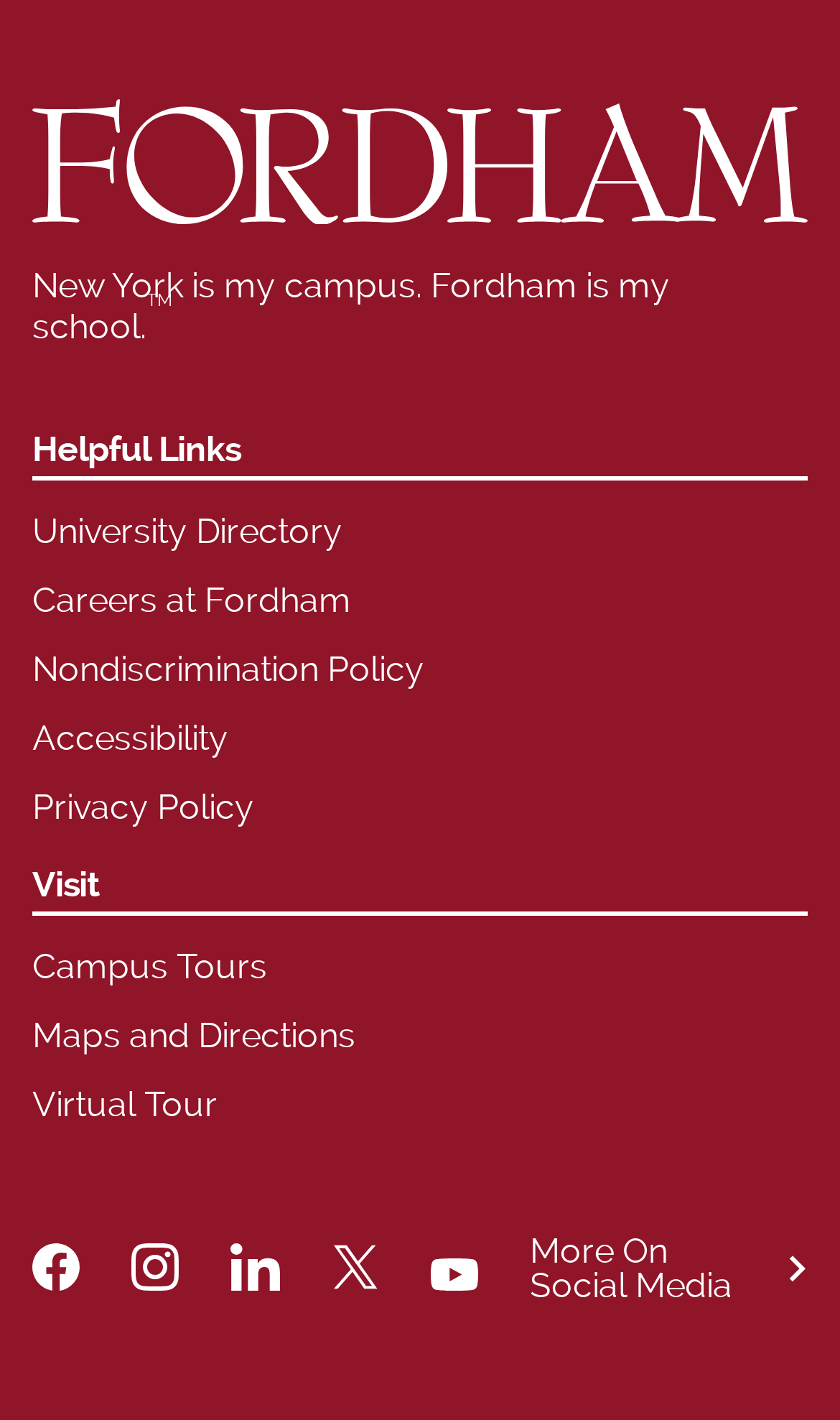Please use the details from the image to answer the following question comprehensively:
How many links are there under 'Helpful Links'?

Under the 'Helpful Links' heading, there are five links: 'University Directory', 'Careers at Fordham', 'Nondiscrimination Policy', 'Accessibility', and 'Privacy Policy'.